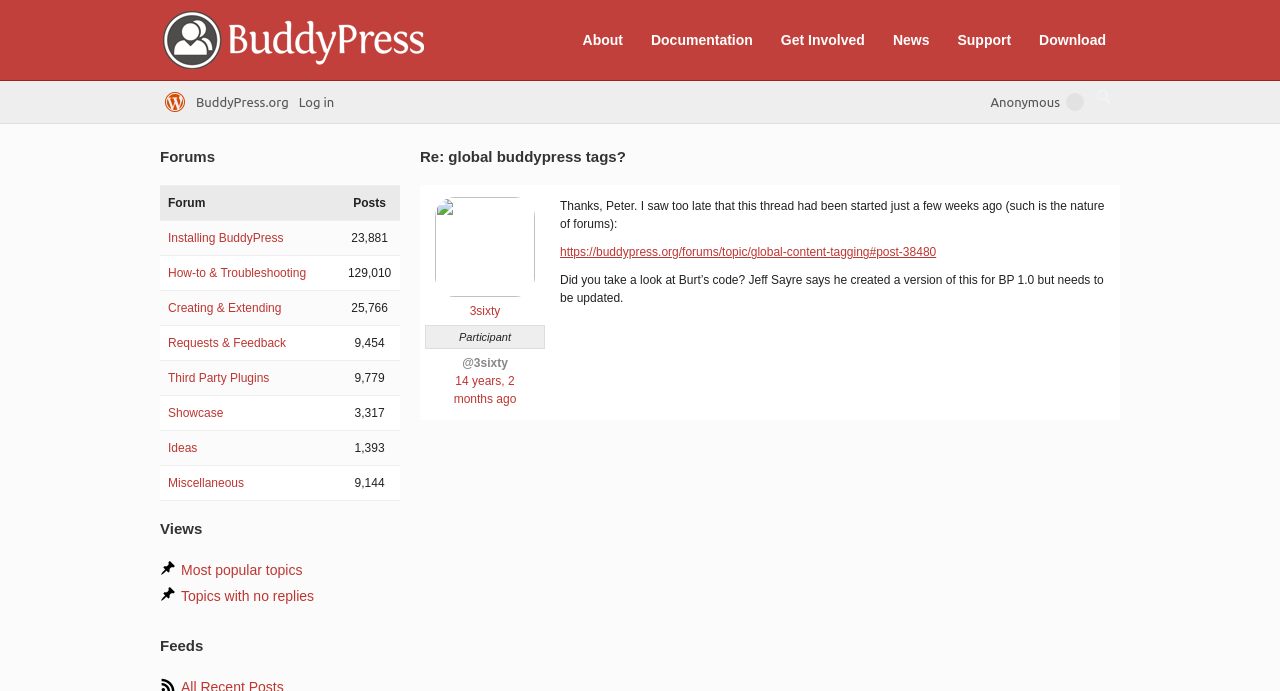Please answer the following question using a single word or phrase: 
What is the name of the website?

BuddyPress.org